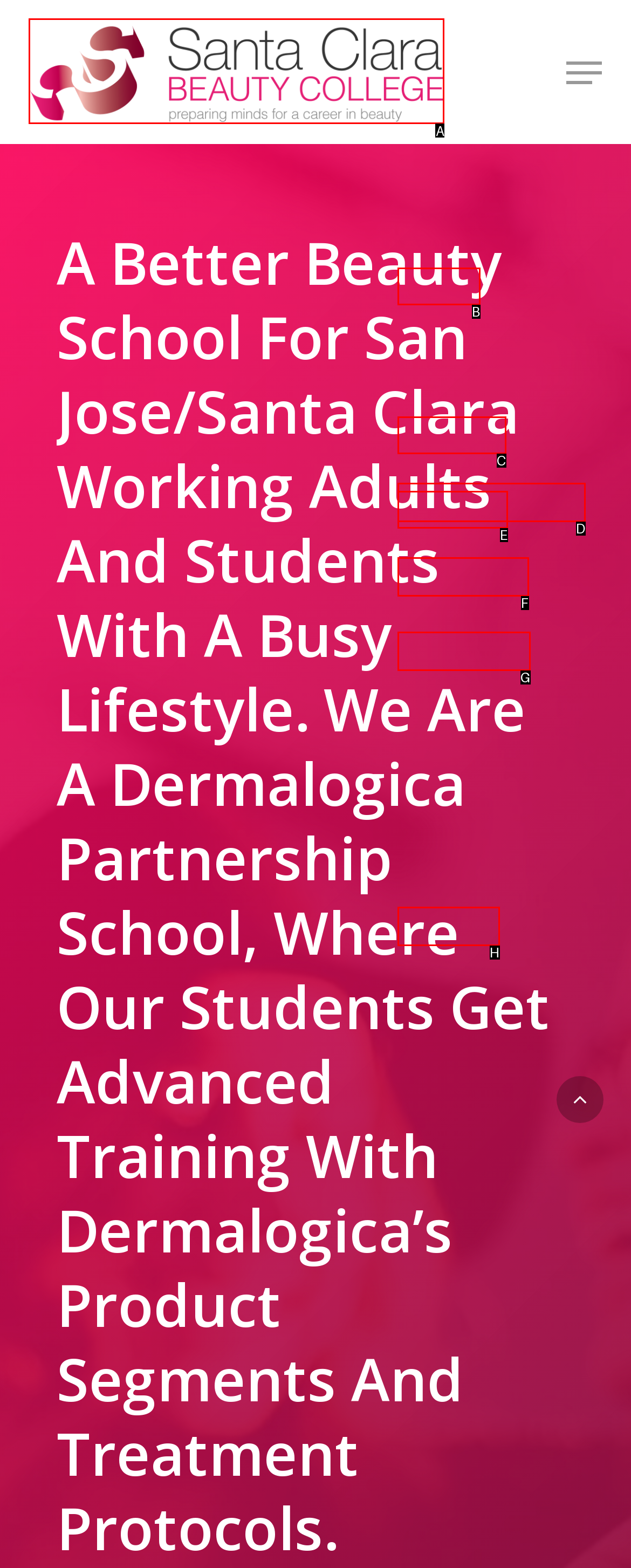Given the task: Learn about the beauty school, indicate which boxed UI element should be clicked. Provide your answer using the letter associated with the correct choice.

A